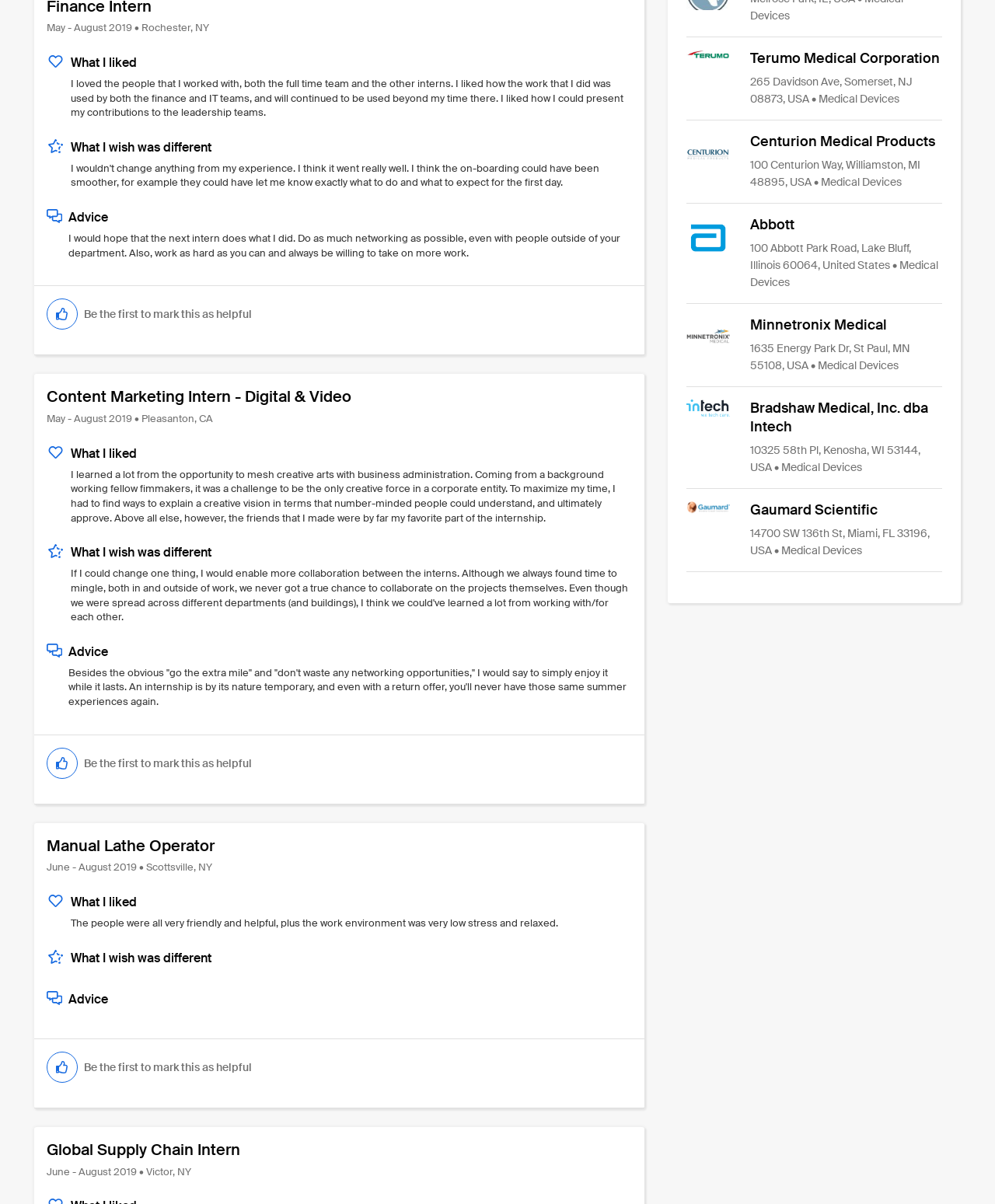Determine the bounding box for the UI element described here: "title="Mark this as helpful"".

[0.047, 0.248, 0.078, 0.274]